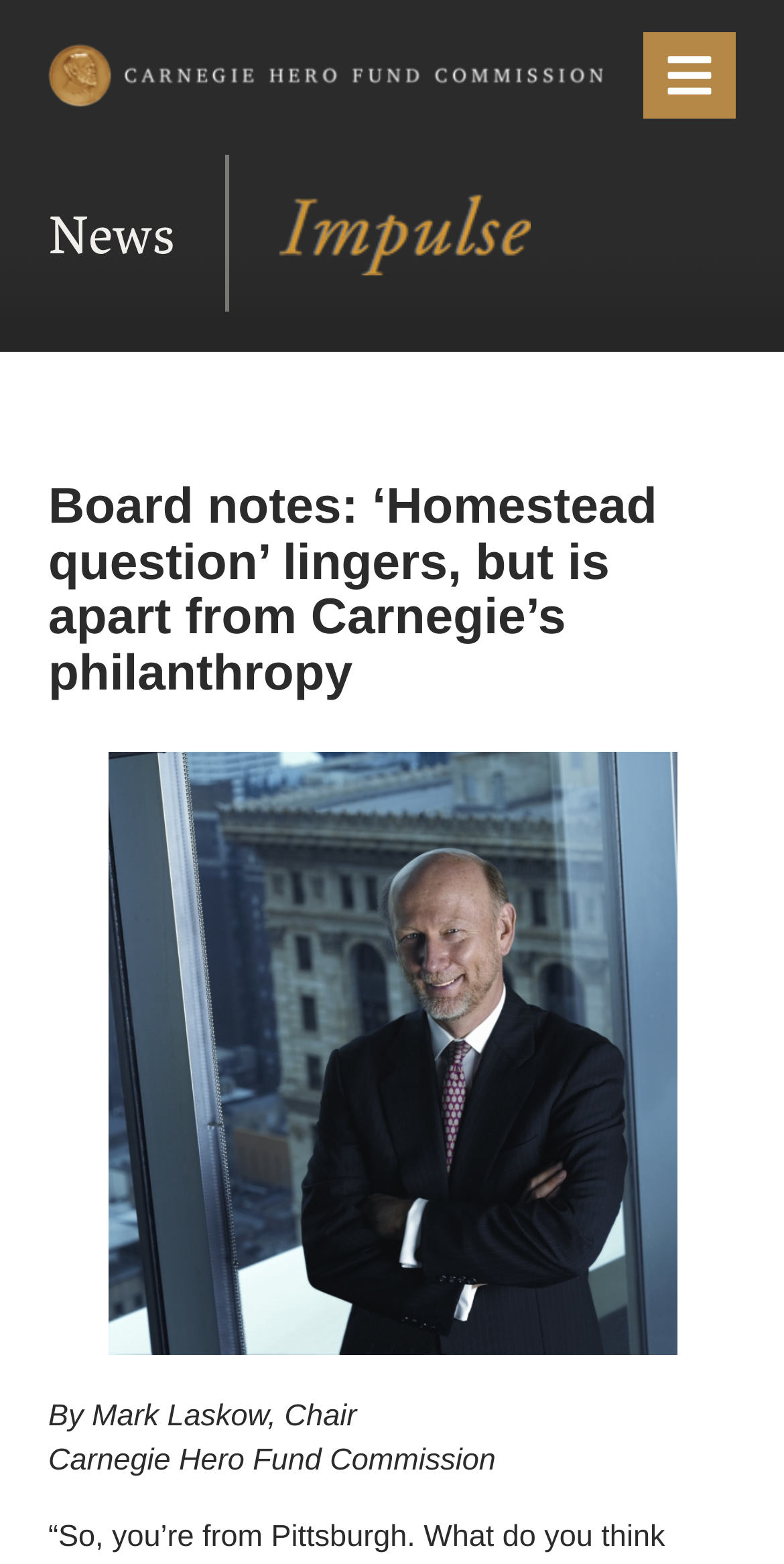Identify the title of the webpage and provide its text content.

Board notes: ‘Homestead question’ lingers, but is apart from Carnegie’s philanthropy